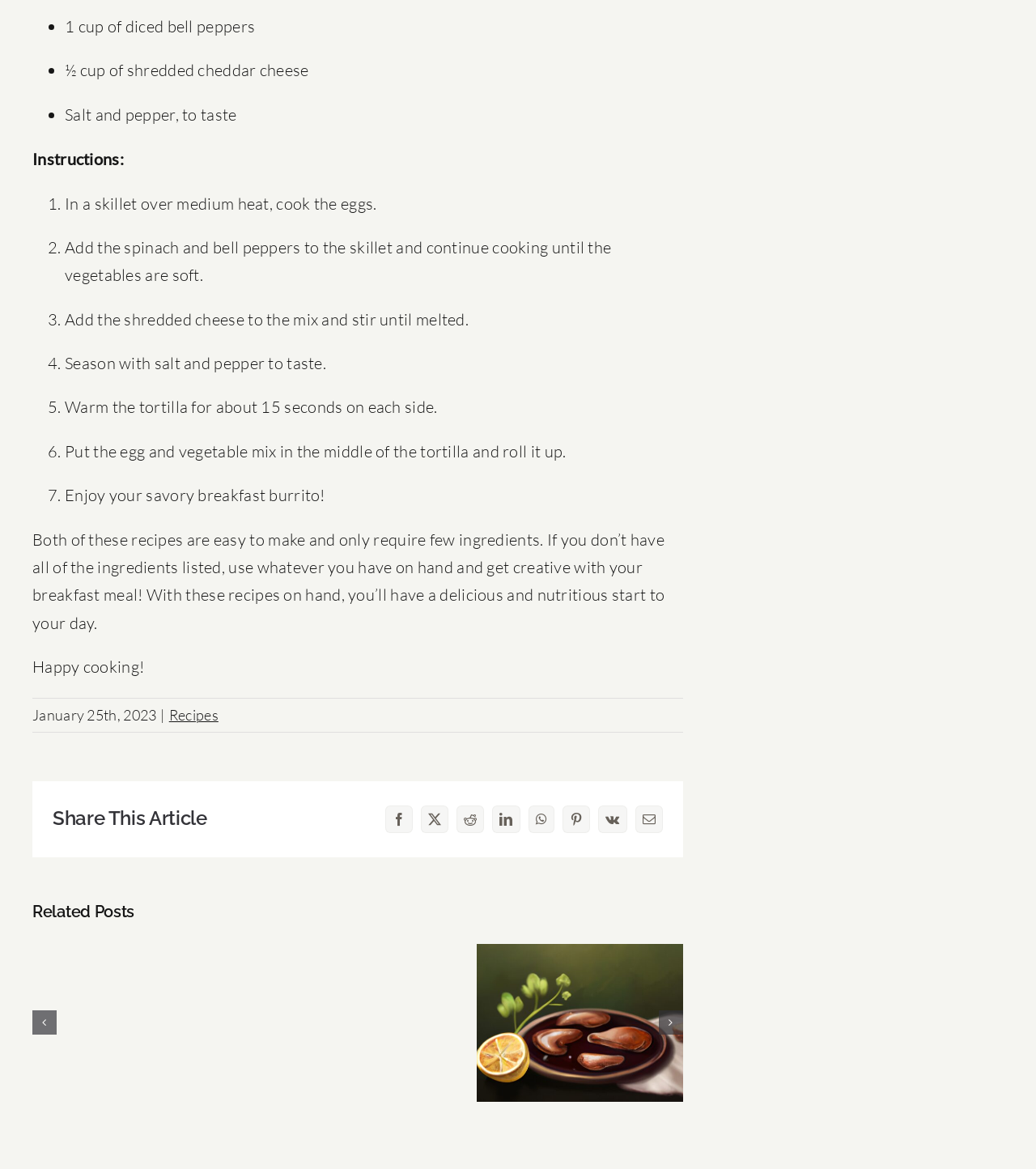Please identify the bounding box coordinates of the area I need to click to accomplish the following instruction: "Click the Facebook share button".

[0.371, 0.689, 0.398, 0.712]